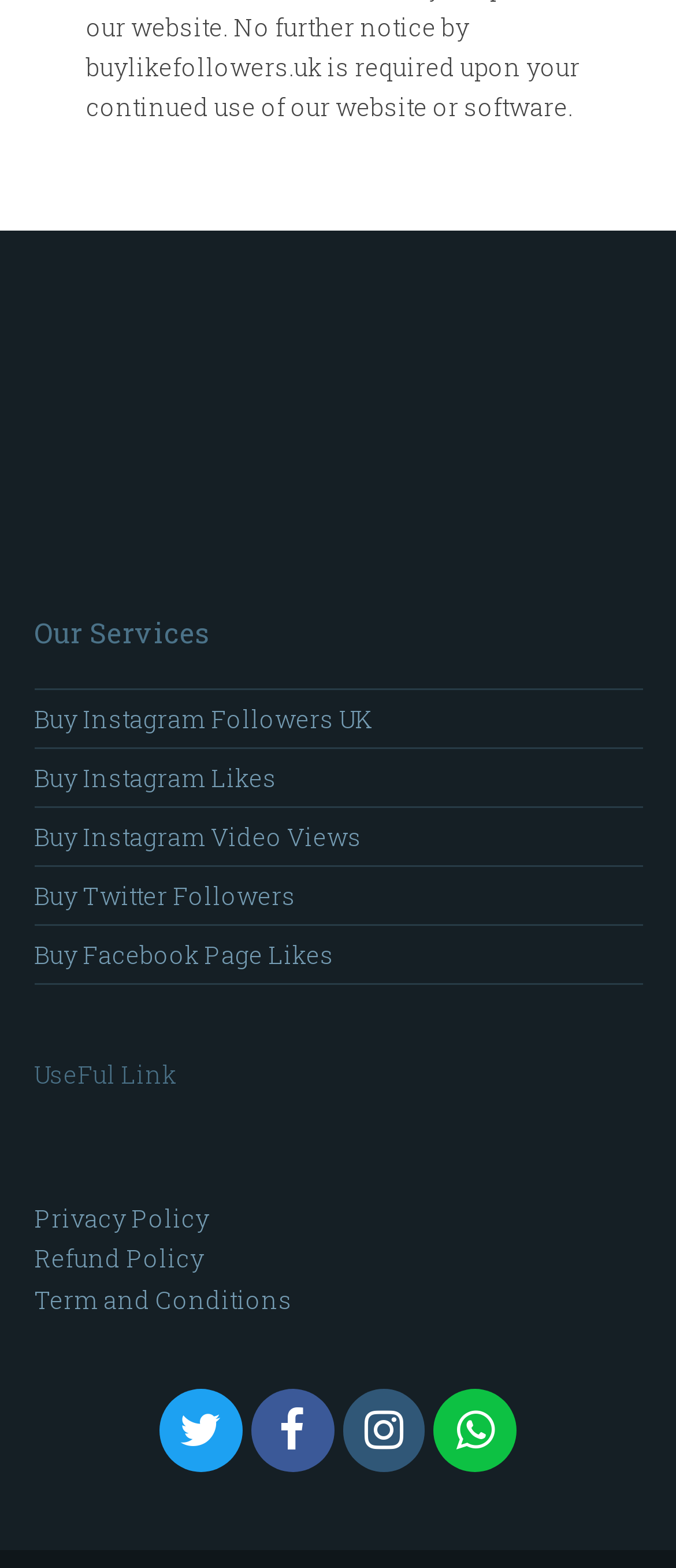What is the purpose of the 'UseFul Link' section?
Based on the screenshot, give a detailed explanation to answer the question.

The 'UseFul Link' section seems to be a category of links that are considered useful by the website, which includes links to privacy policy, refund policy, and terms and conditions.